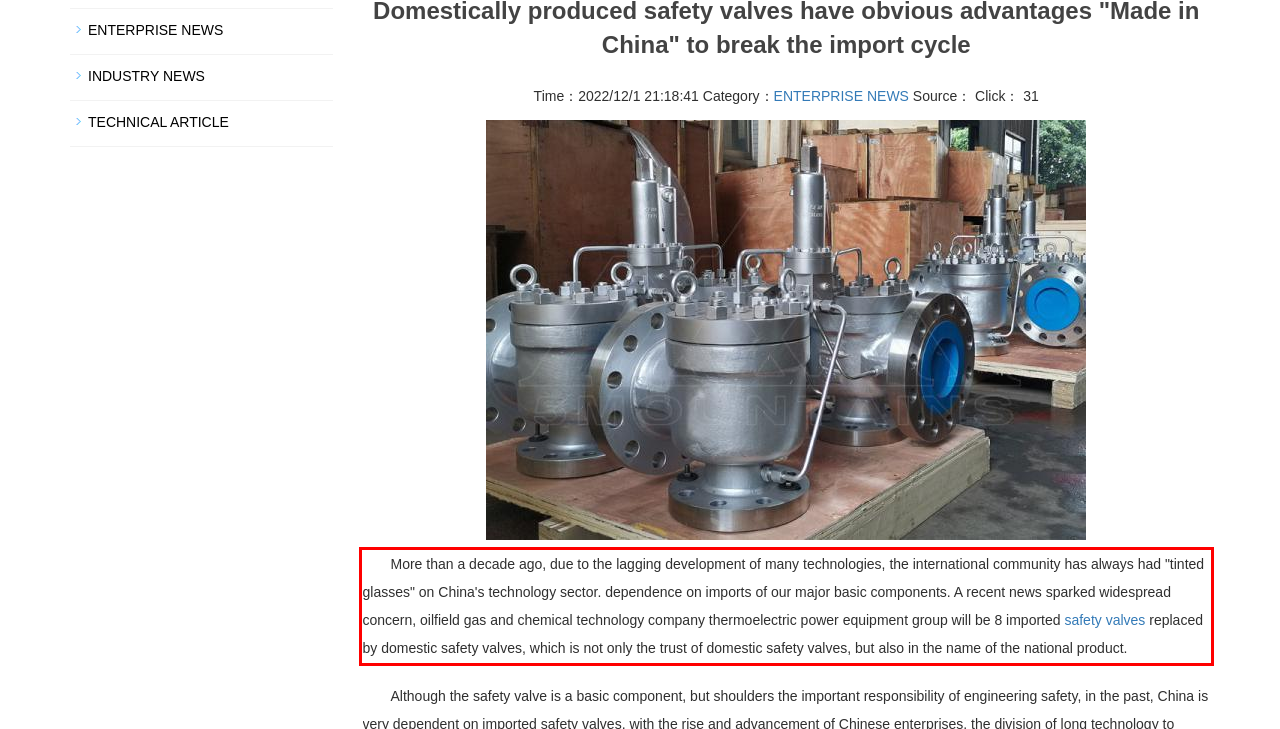Using OCR, extract the text content found within the red bounding box in the given webpage screenshot.

More than a decade ago, due to the lagging development of many technologies, the international community has always had "tinted glasses" on China's technology sector. dependence on imports of our major basic components. A recent news sparked widespread concern, oilfield gas and chemical technology company thermoelectric power equipment group will be 8 imported safety valves replaced by domestic safety valves, which is not only the trust of domestic safety valves, but also in the name of the national product.